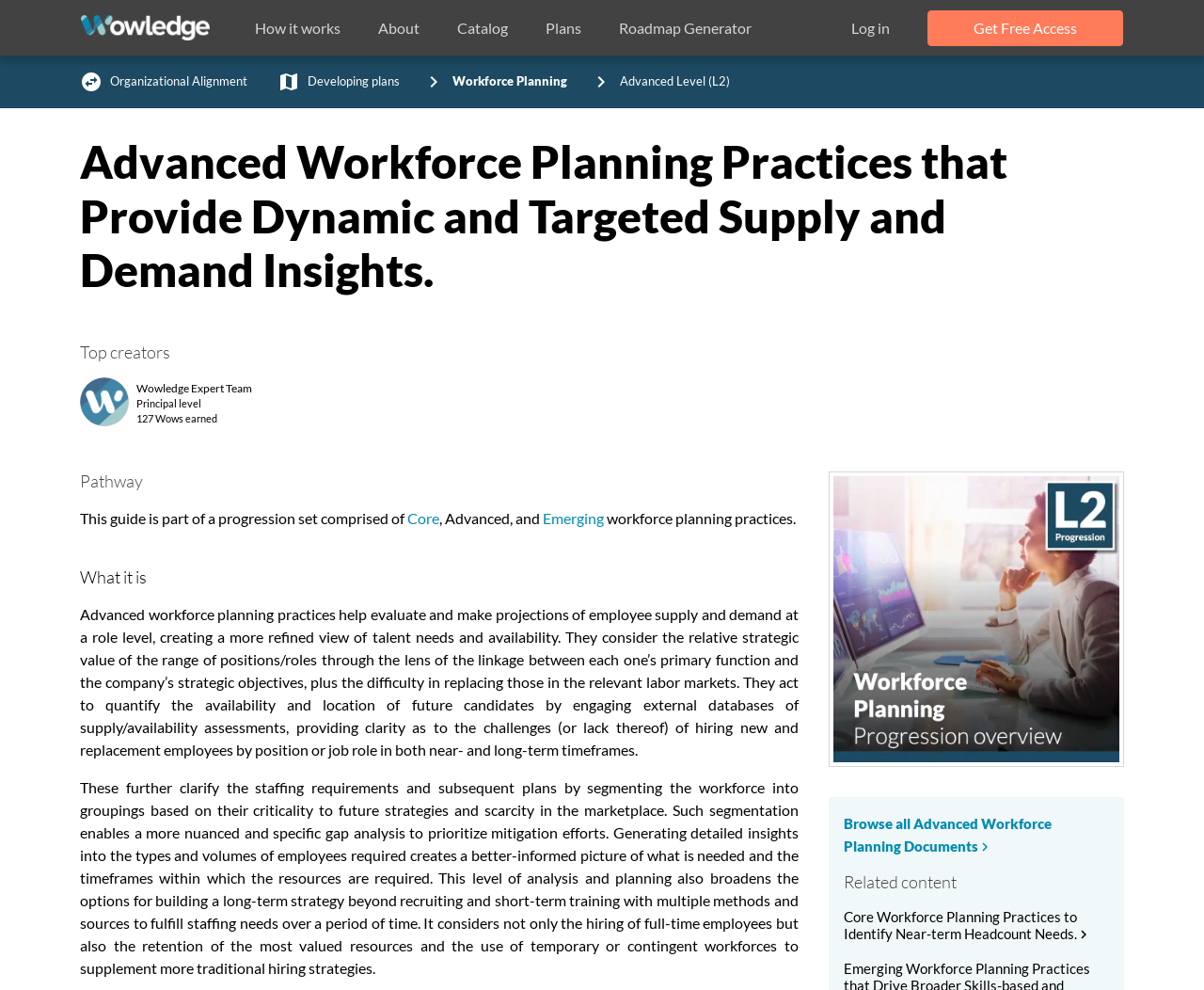Answer the question briefly using a single word or phrase: 
What is the main topic of this webpage?

Workforce Planning